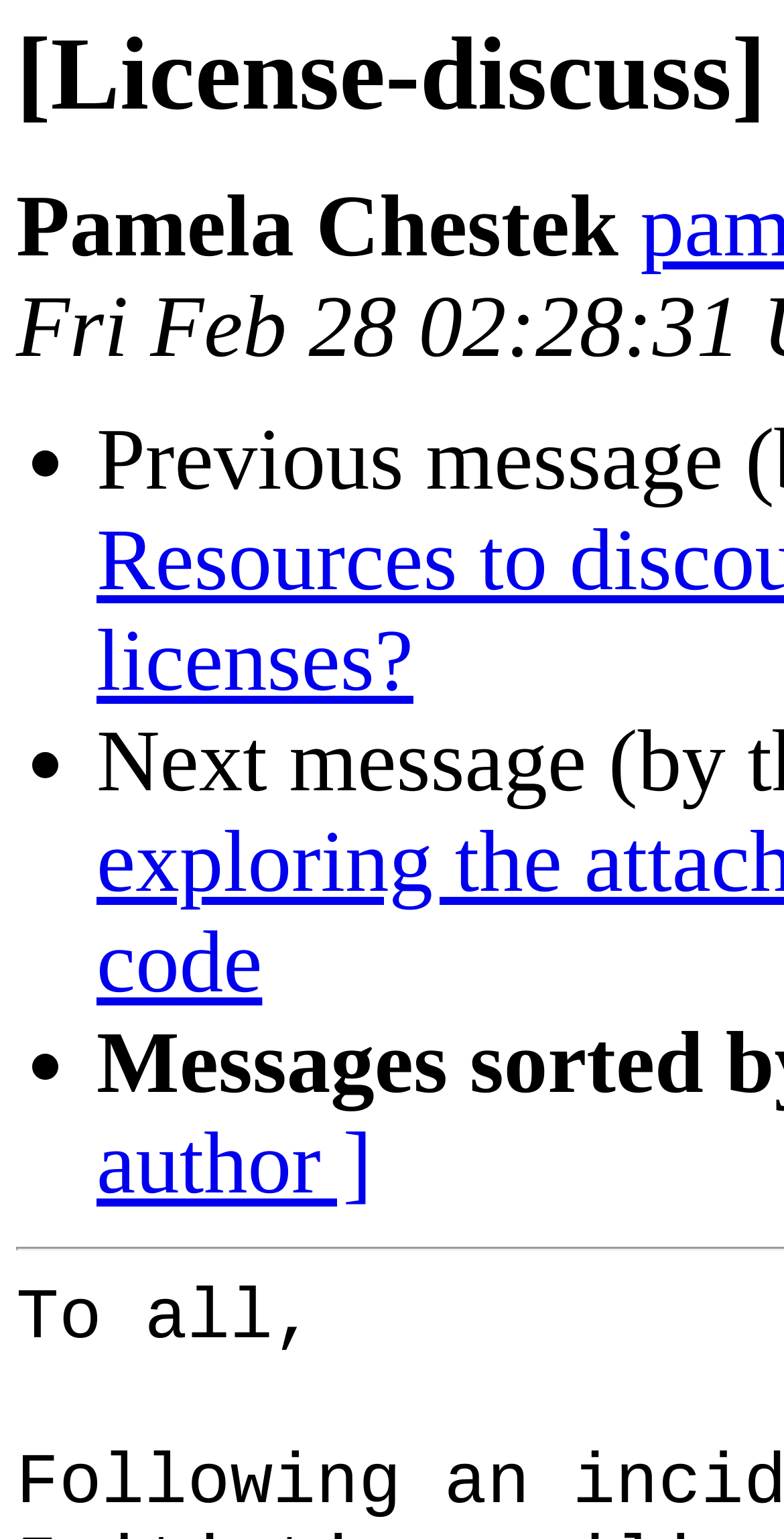Can you find and provide the title of the webpage?

[License-discuss] Member conduct